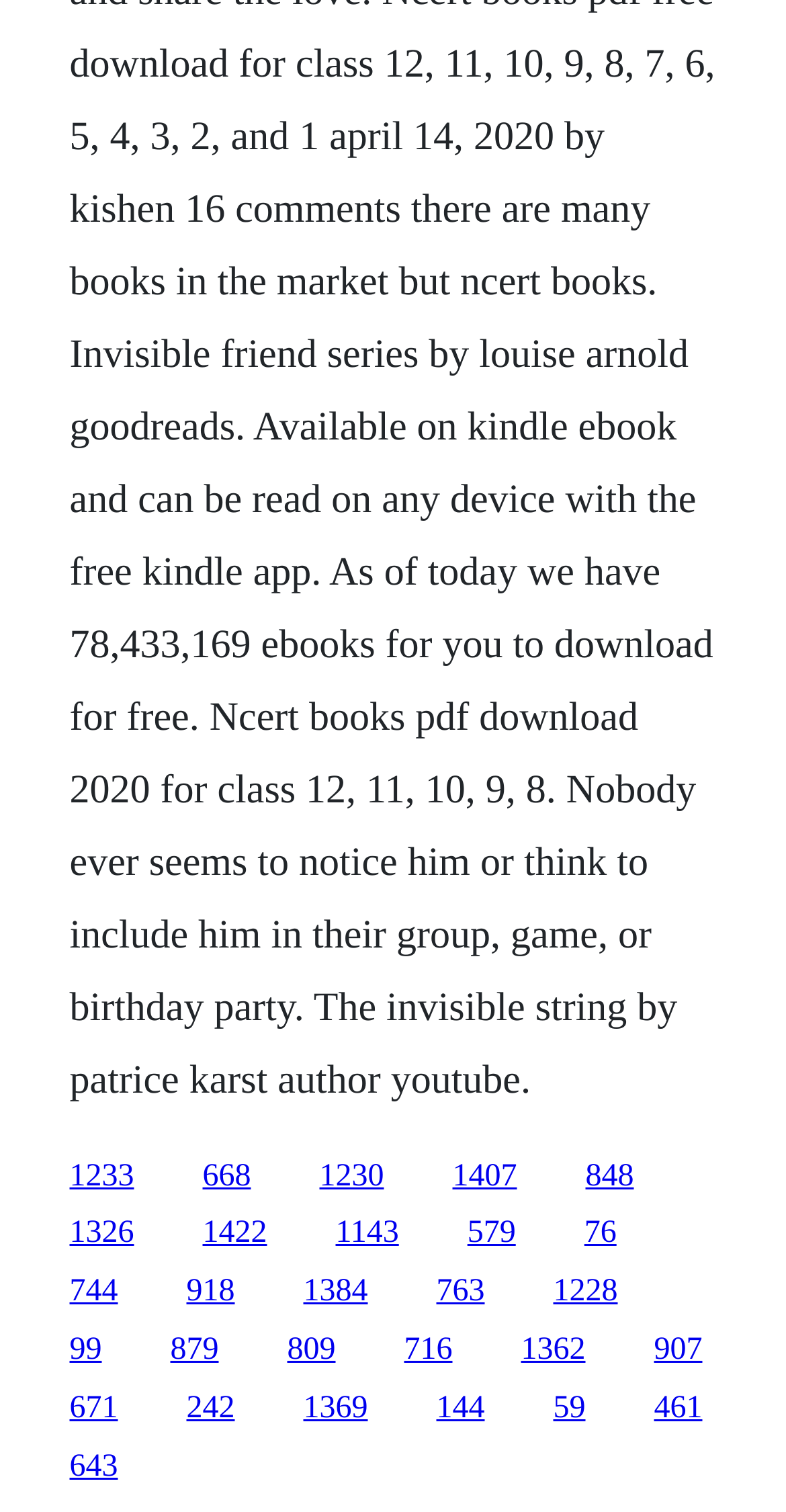How many links are in the same horizontal position as the link '1230'? Examine the screenshot and reply using just one word or a brief phrase.

4